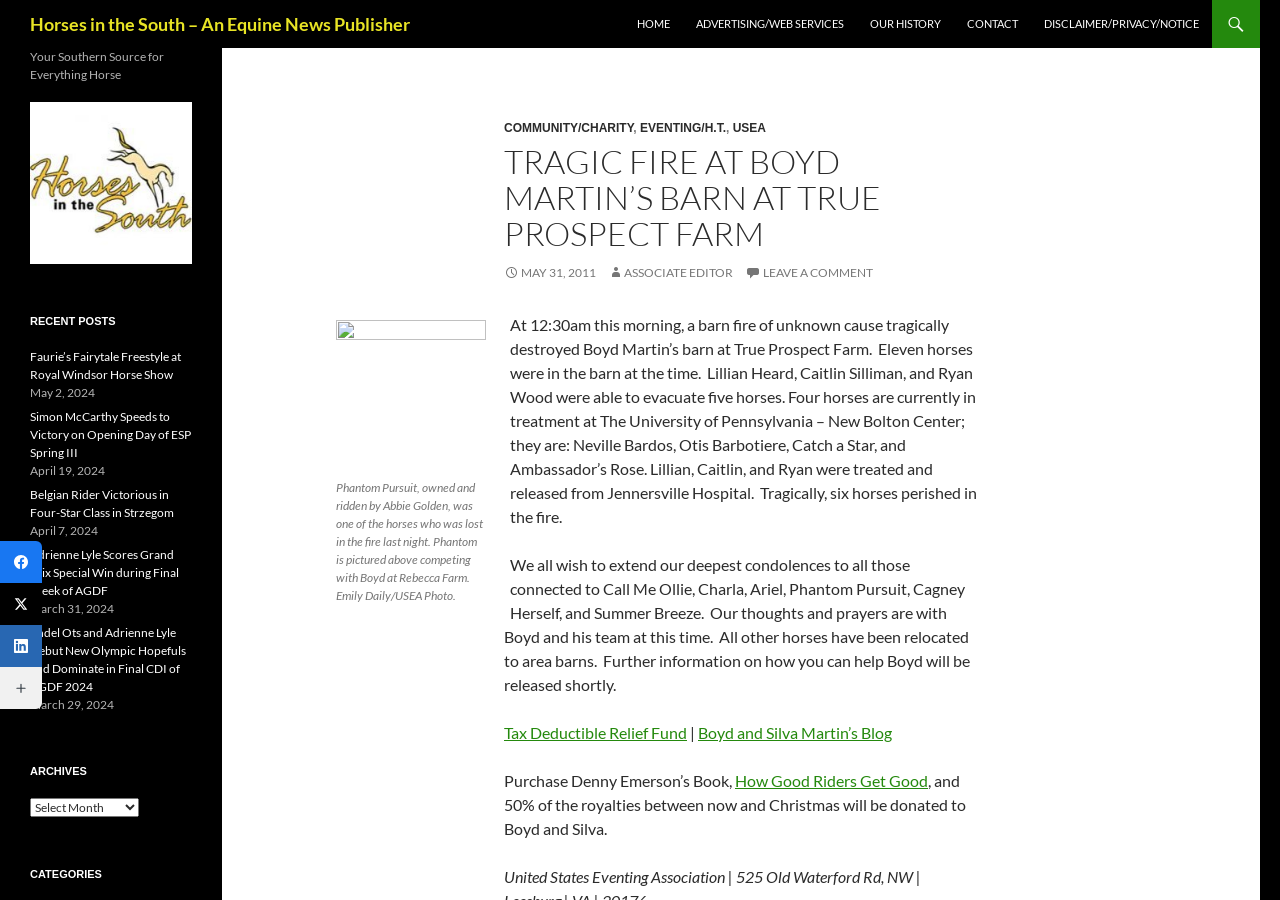How many horses were in the barn at the time of the fire?
Please use the image to provide a one-word or short phrase answer.

Eleven